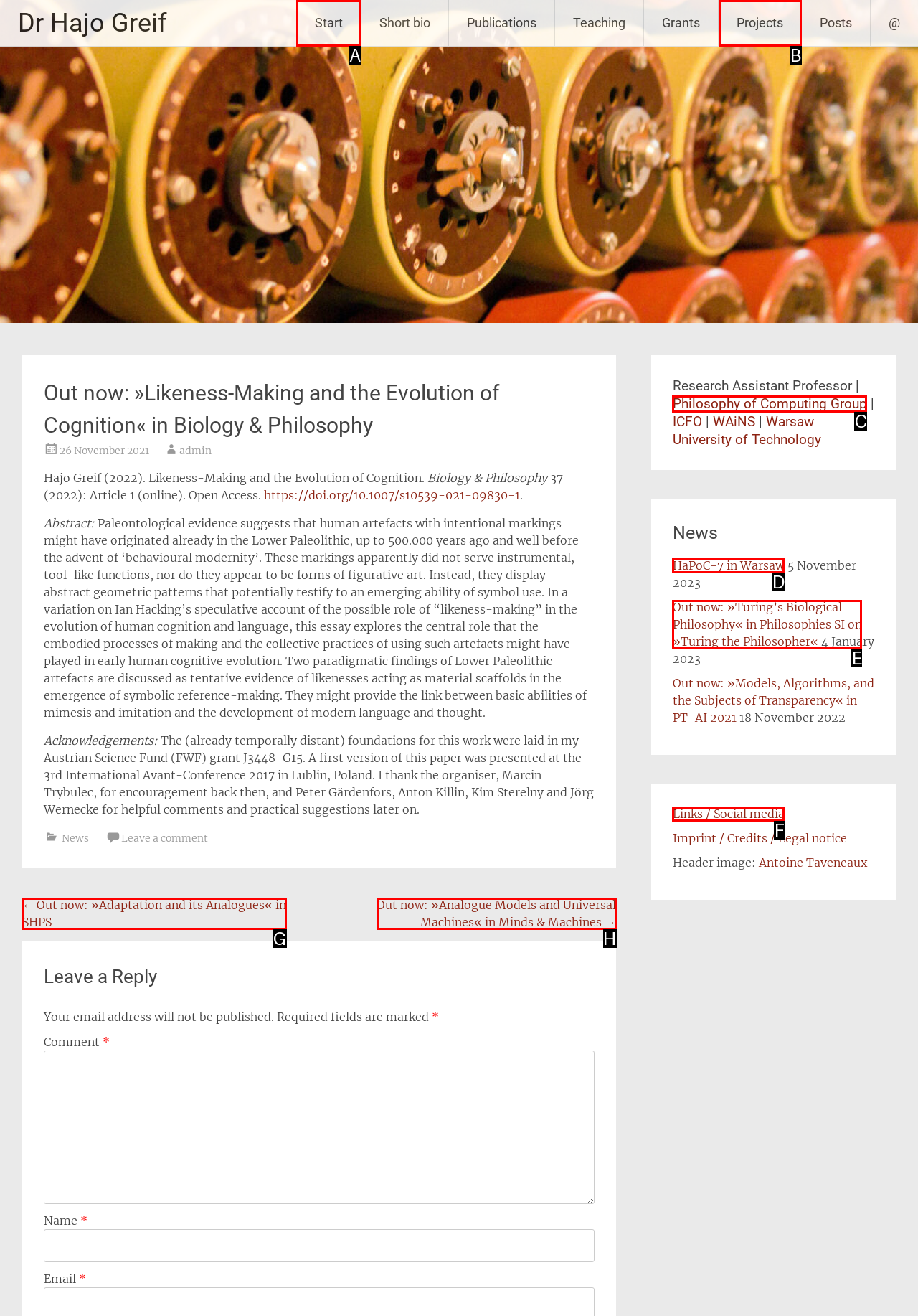Select the correct HTML element to complete the following task: Click on the 'Start' link
Provide the letter of the choice directly from the given options.

A